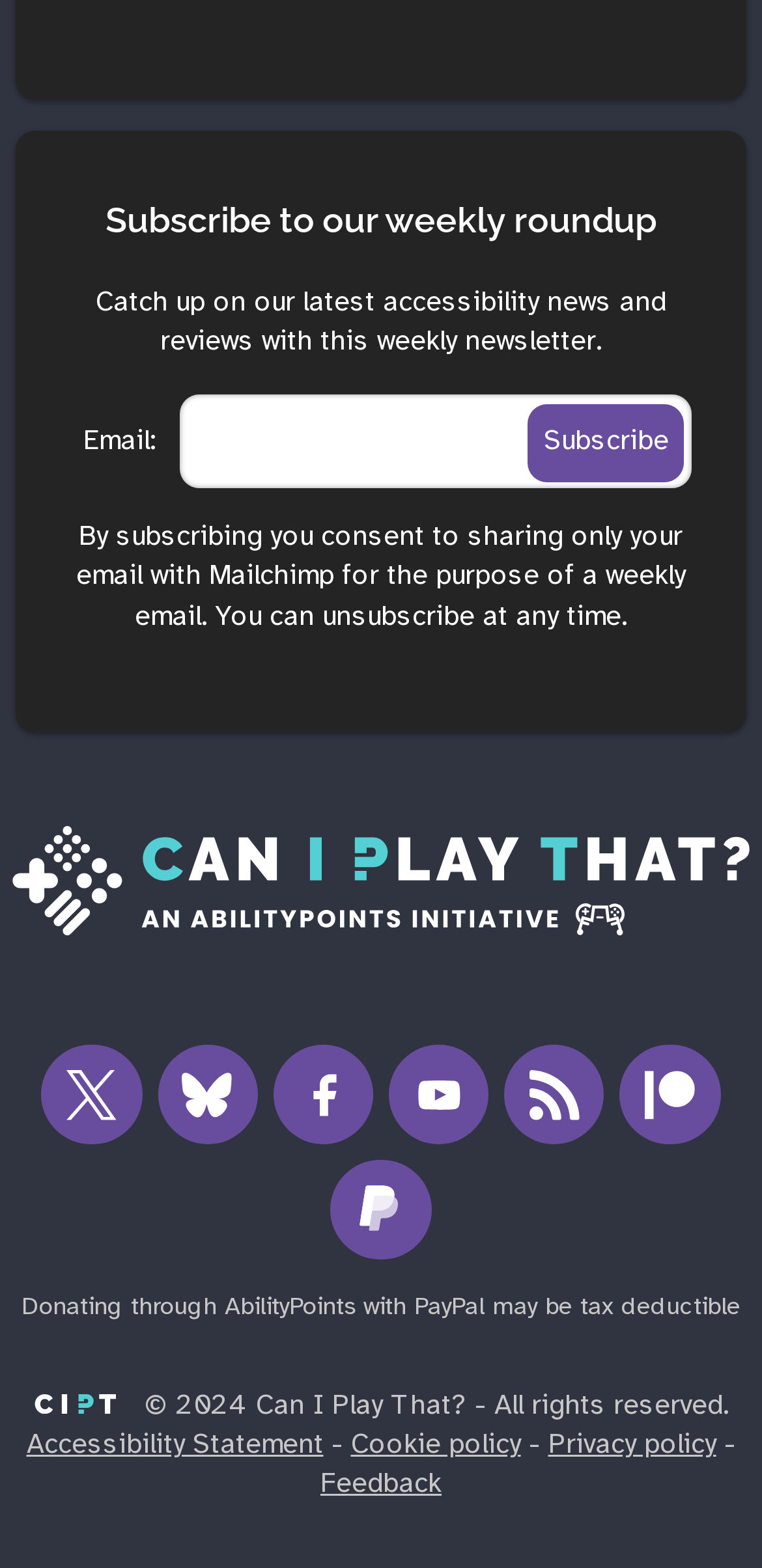Identify the bounding box coordinates of the HTML element based on this description: "aria-label="Donate with PayPal"".

[0.434, 0.74, 0.566, 0.803]